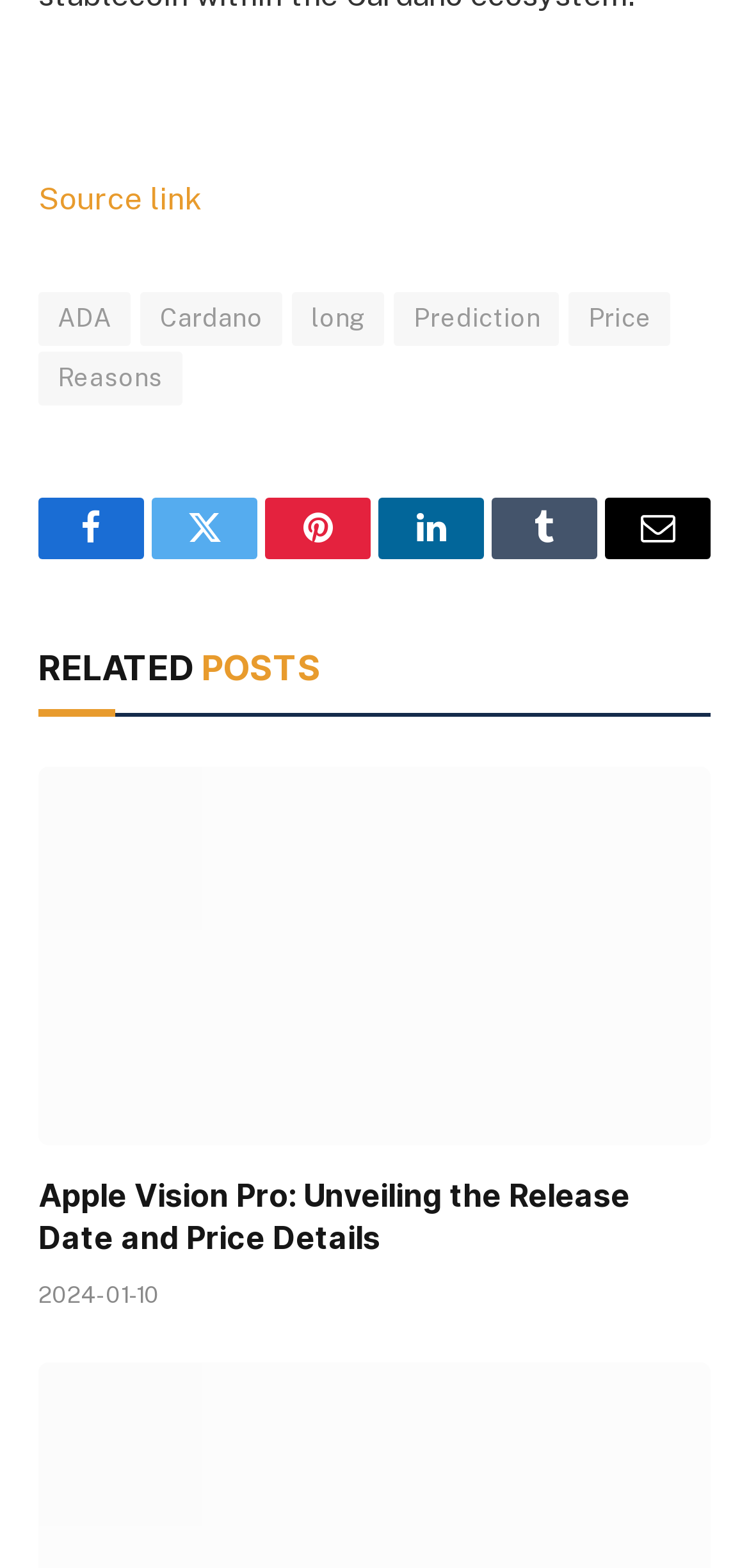Find and provide the bounding box coordinates for the UI element described here: "ADA". The coordinates should be given as four float numbers between 0 and 1: [left, top, right, bottom].

[0.051, 0.186, 0.175, 0.22]